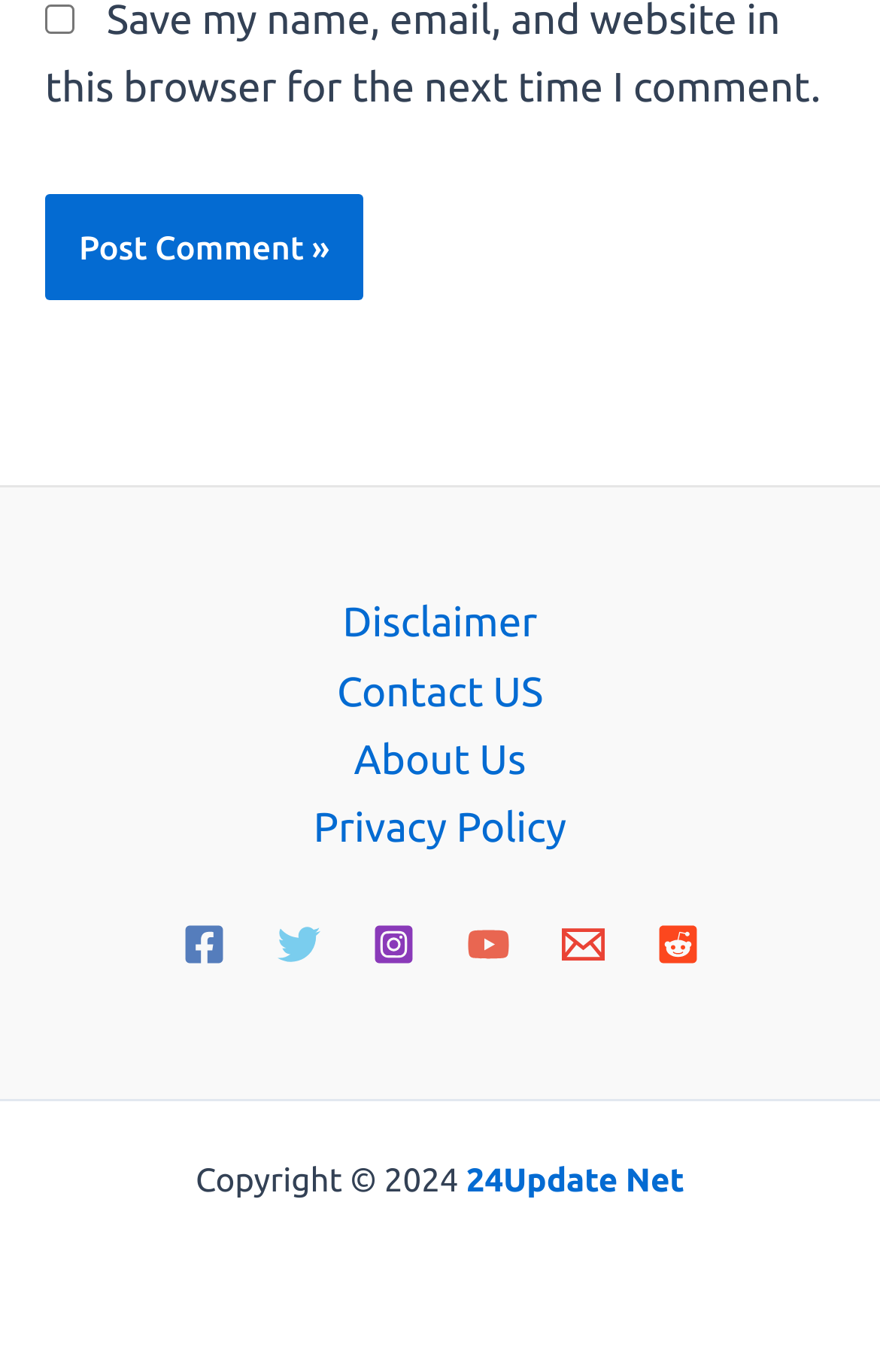Identify the bounding box of the HTML element described here: "aria-label="Twitter"". Provide the coordinates as four float numbers between 0 and 1: [left, top, right, bottom].

[0.314, 0.672, 0.363, 0.703]